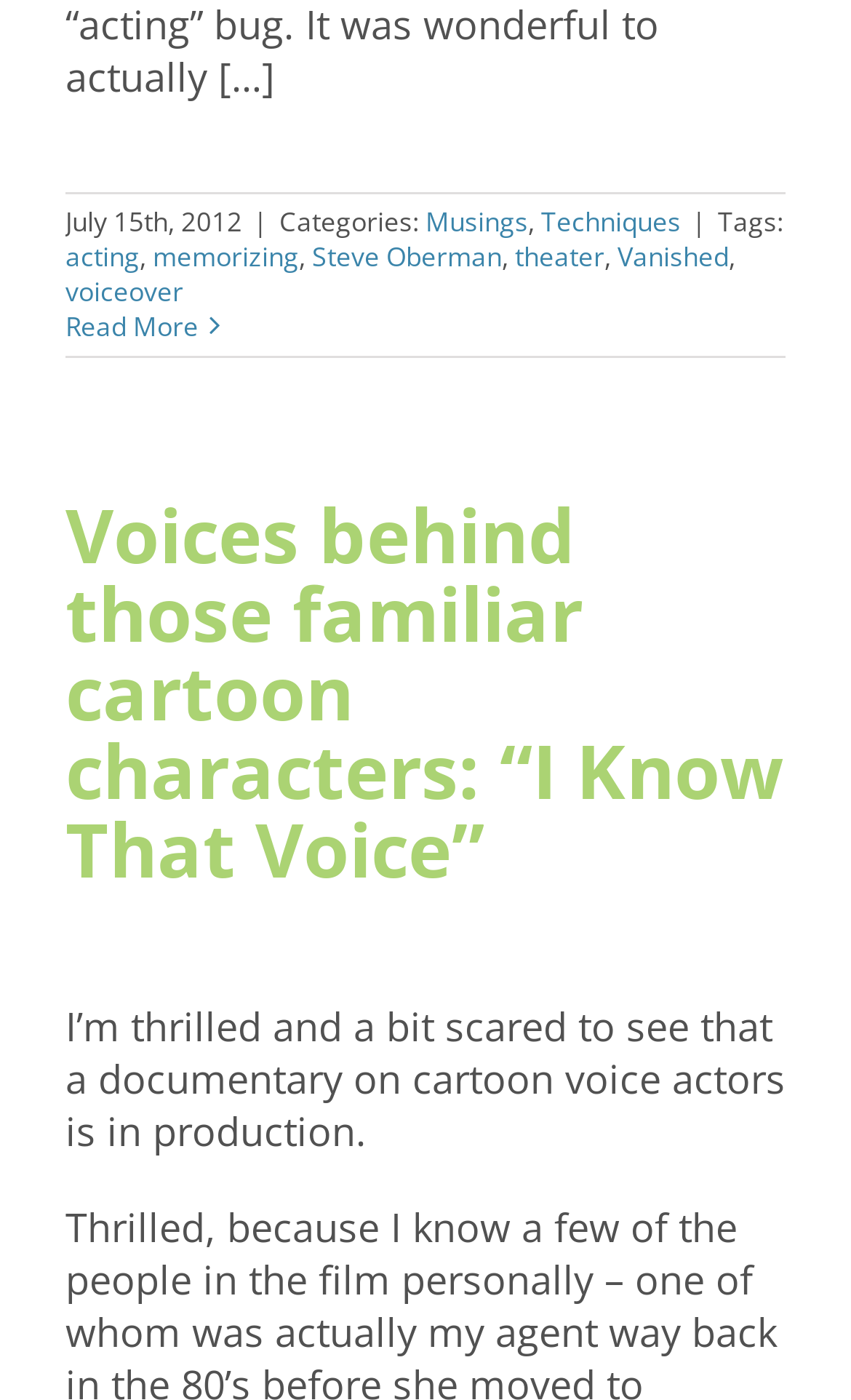Please locate the bounding box coordinates of the element's region that needs to be clicked to follow the instruction: "visit homepage". The bounding box coordinates should be provided as four float numbers between 0 and 1, i.e., [left, top, right, bottom].

None